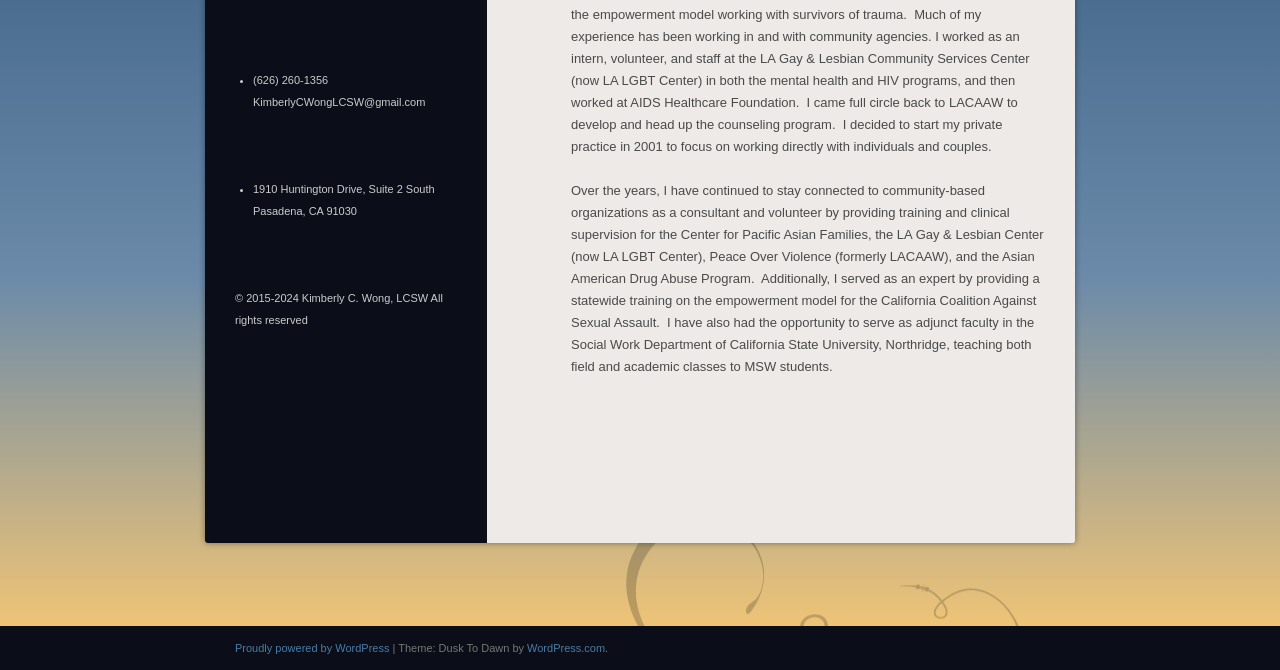From the element description: "WordPress.com", extract the bounding box coordinates of the UI element. The coordinates should be expressed as four float numbers between 0 and 1, in the order [left, top, right, bottom].

[0.412, 0.957, 0.473, 0.975]